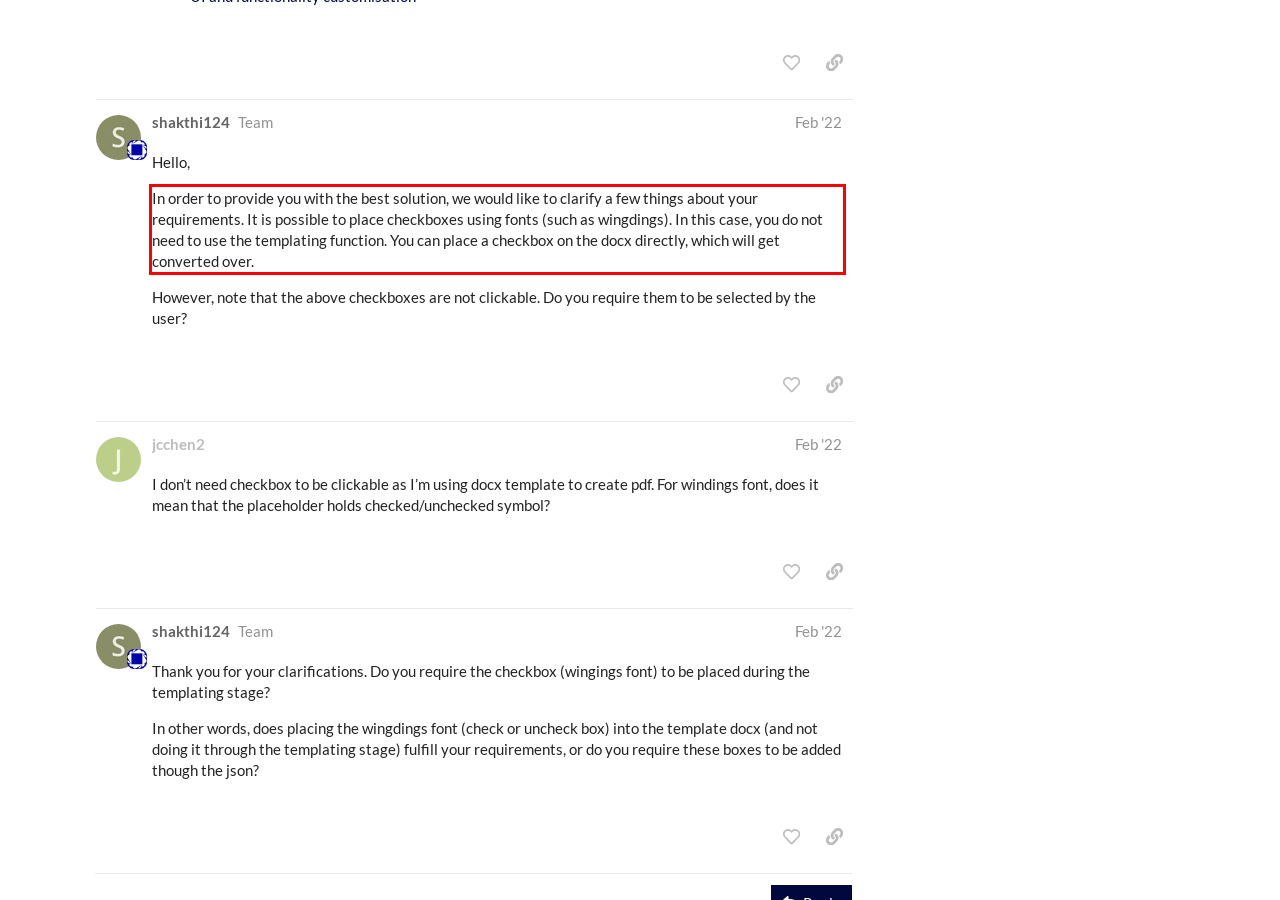Please identify and extract the text from the UI element that is surrounded by a red bounding box in the provided webpage screenshot.

In order to provide you with the best solution, we would like to clarify a few things about your requirements. It is possible to place checkboxes using fonts (such as wingdings). In this case, you do not need to use the templating function. You can place a checkbox on the docx directly, which will get converted over.